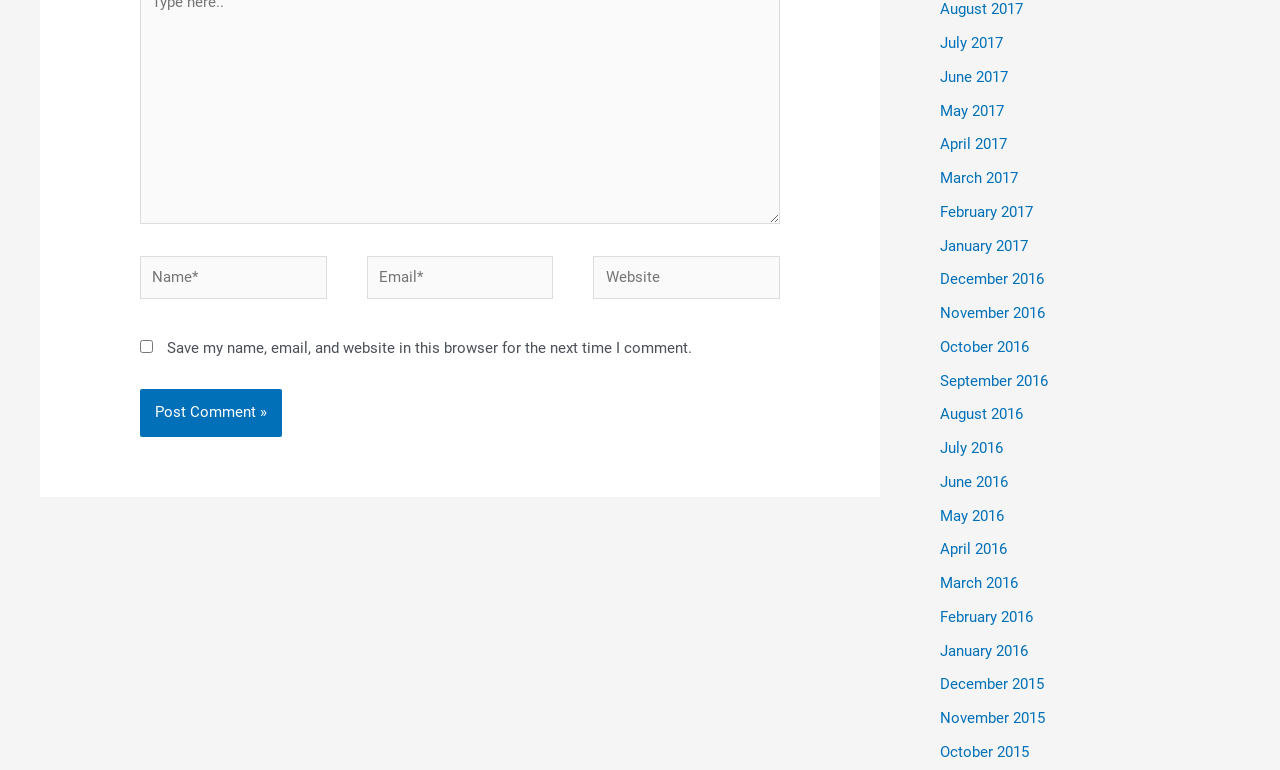Extract the bounding box of the UI element described as: "May 2017".

[0.734, 0.132, 0.784, 0.155]